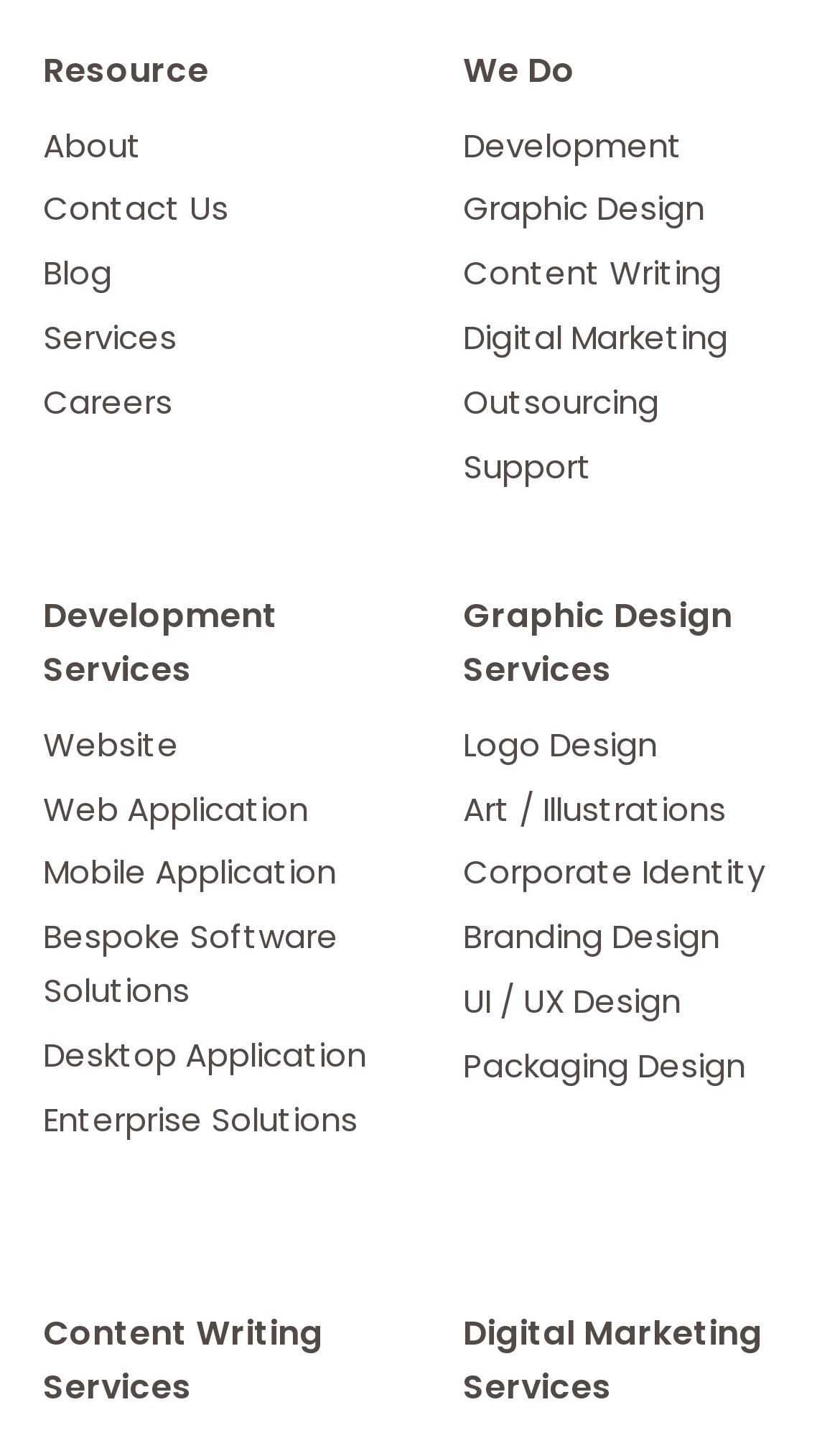How many sections are there in the webpage?
Based on the image, give a concise answer in the form of a single word or short phrase.

2